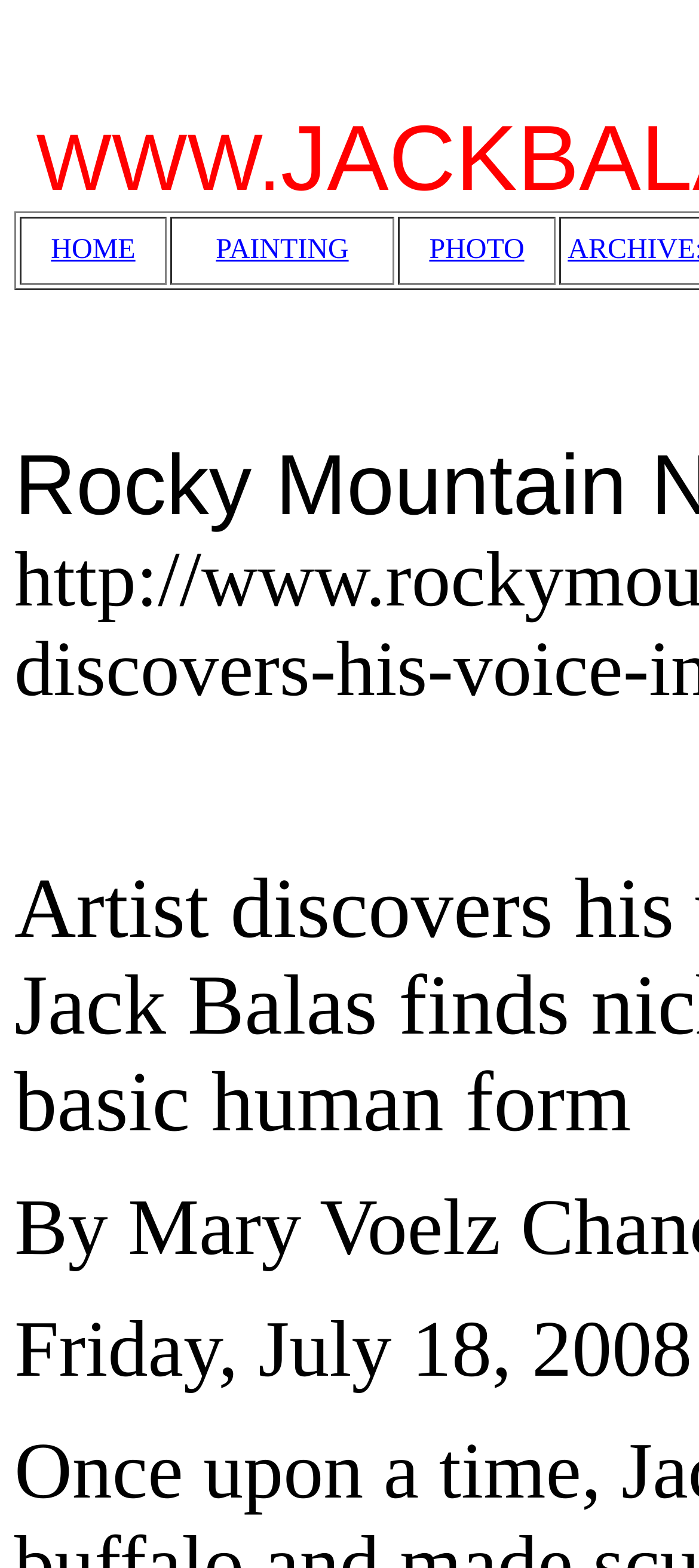Use a single word or phrase to answer this question: 
How many links are present in the gridcell section?

3